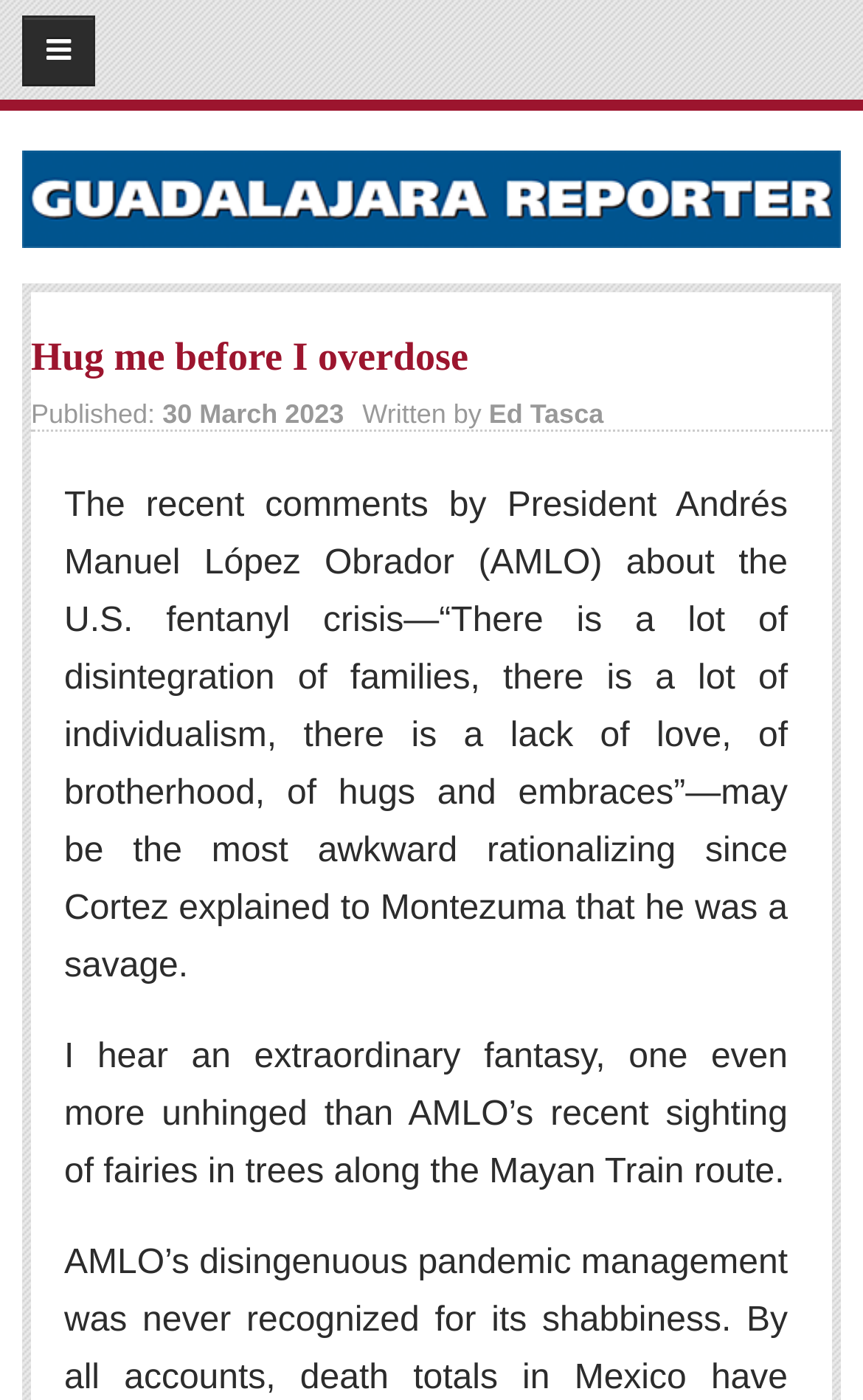Generate a comprehensive description of the webpage content.

The webpage appears to be the homepage of an English-language newspaper, The Guadalajara Reporter, with a prominent header featuring the newspaper's name and logo. Below the header, there are three small text elements displaying the date "05 12 2024". 

On the top-left corner, there is a button with a search icon. Next to it, there are two links: "SUBSCRIBE" and "HOME". 

The main content of the page is divided into sections. The first section has a heading "Hug me before I overdose" and features an article with a brief description and links to read more. The article's metadata, including the publication date and author, is displayed below the heading. 

Below the article, there are several links to submit content, such as "Submit a Story", "Submit Letter to Editor", and "Suggestion Box". 

The next section is titled "ACCESS" and features links to login, subscribe, and view subscription packages. 

Further down, there is a section titled "JOIN US!" with links to login, subscribe, and view subscription packages. 

The following section is titled "INTERACT" and features a header with the same title as the article, "Hug me before I overdose". Below the header, there are two paragraphs of text discussing the recent comments by President Andrés Manuel López Obrador about the U.S. fentanyl crisis.